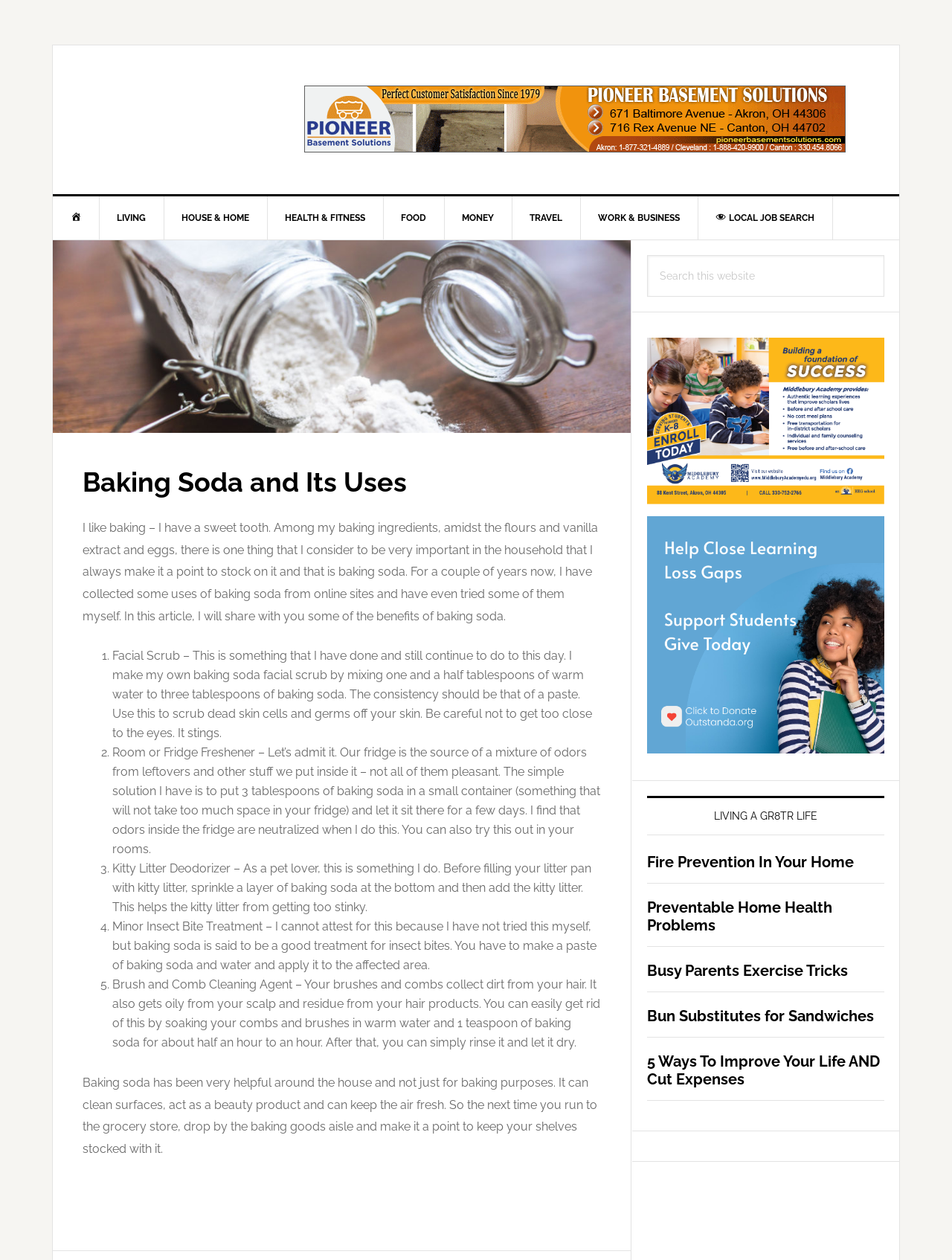Describe the entire webpage, focusing on both content and design.

The webpage is about GR8TR Today Magazine, with a focus on the article "Baking Soda and Its Uses". At the top, there are four "Skip to" links, followed by a link to the magazine's title. Below that, there is a main navigation menu with 10 links to different categories, including "HOME", "LIVING", "HOUSE & HOME", and "FOOD".

The main article, "Baking Soda and Its Uses", takes up most of the page. It starts with a heading and an introduction to the importance of baking soda in the author's household. The article then lists five uses of baking soda, including as a facial scrub, room or fridge freshener, kitty litter deodorizer, minor insect bite treatment, and brush and comb cleaning agent. Each use is described in a short paragraph.

To the right of the main article, there is a primary sidebar with a search bar and several article links under the heading "LIVING A GR8TR LIFE". These articles include "Fire Prevention In Your Home", "Preventable Home Health Problems", "Busy Parents Exercise Tricks", "Bun Substitutes for Sandwiches", and "5 Ways To Improve Your Life AND Cut Expenses". Each article has a heading and a link to read more.